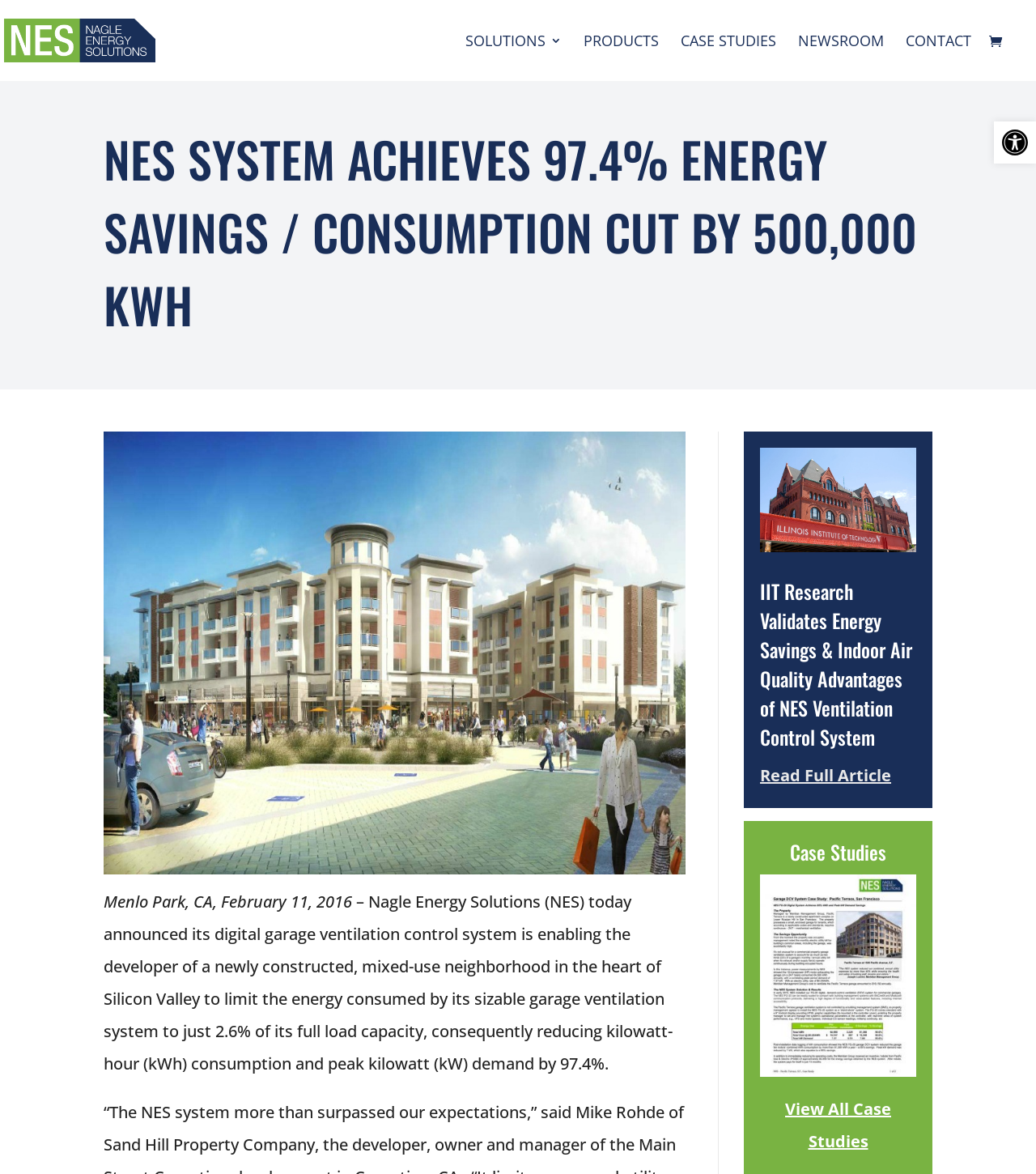Determine the bounding box coordinates of the clickable element to complete this instruction: "Read full article about IIT research". Provide the coordinates in the format of four float numbers between 0 and 1, [left, top, right, bottom].

[0.734, 0.651, 0.86, 0.67]